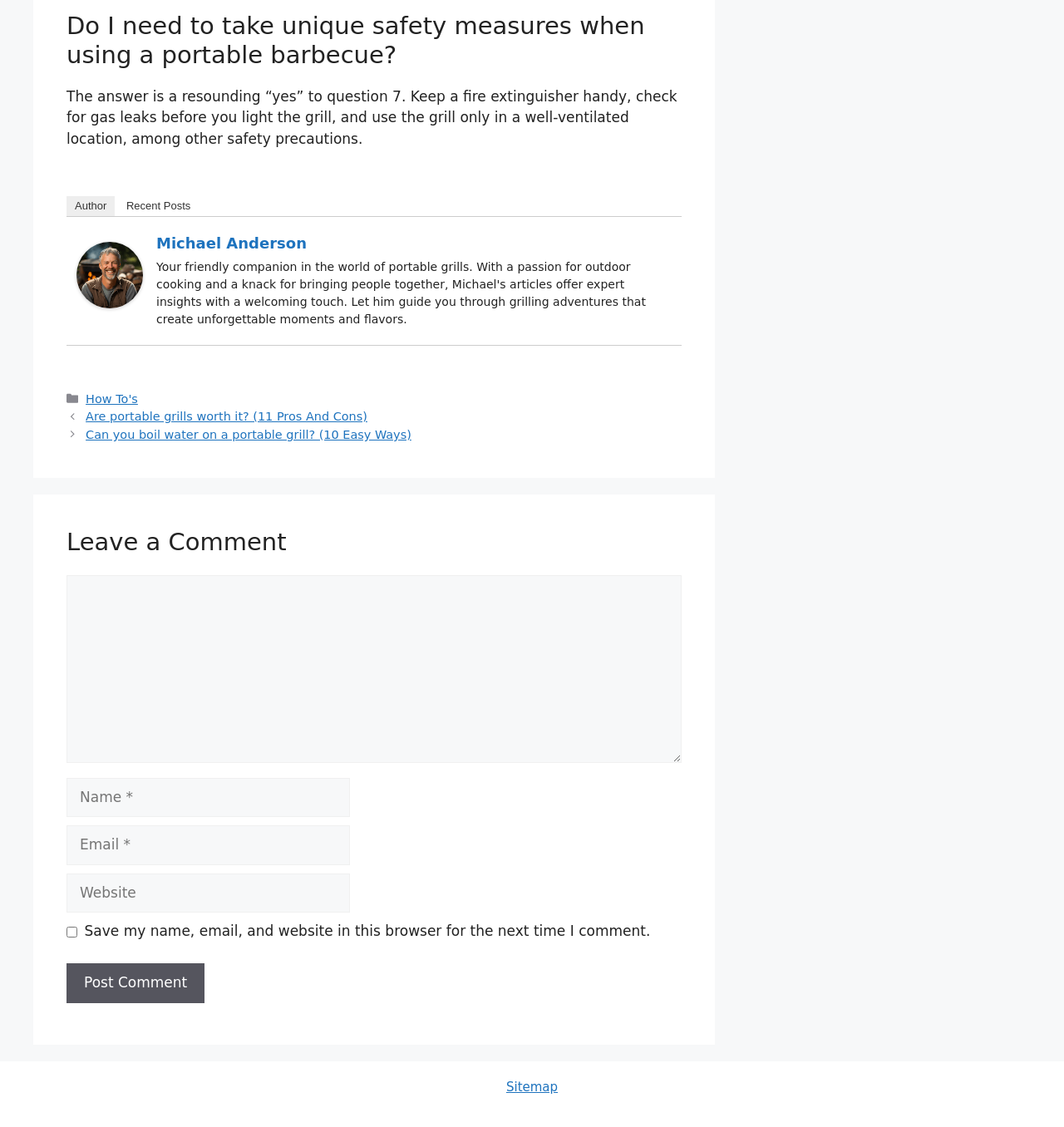Can you identify the bounding box coordinates of the clickable region needed to carry out this instruction: 'Click on the 'Recent Posts' link'? The coordinates should be four float numbers within the range of 0 to 1, stated as [left, top, right, bottom].

[0.111, 0.174, 0.187, 0.192]